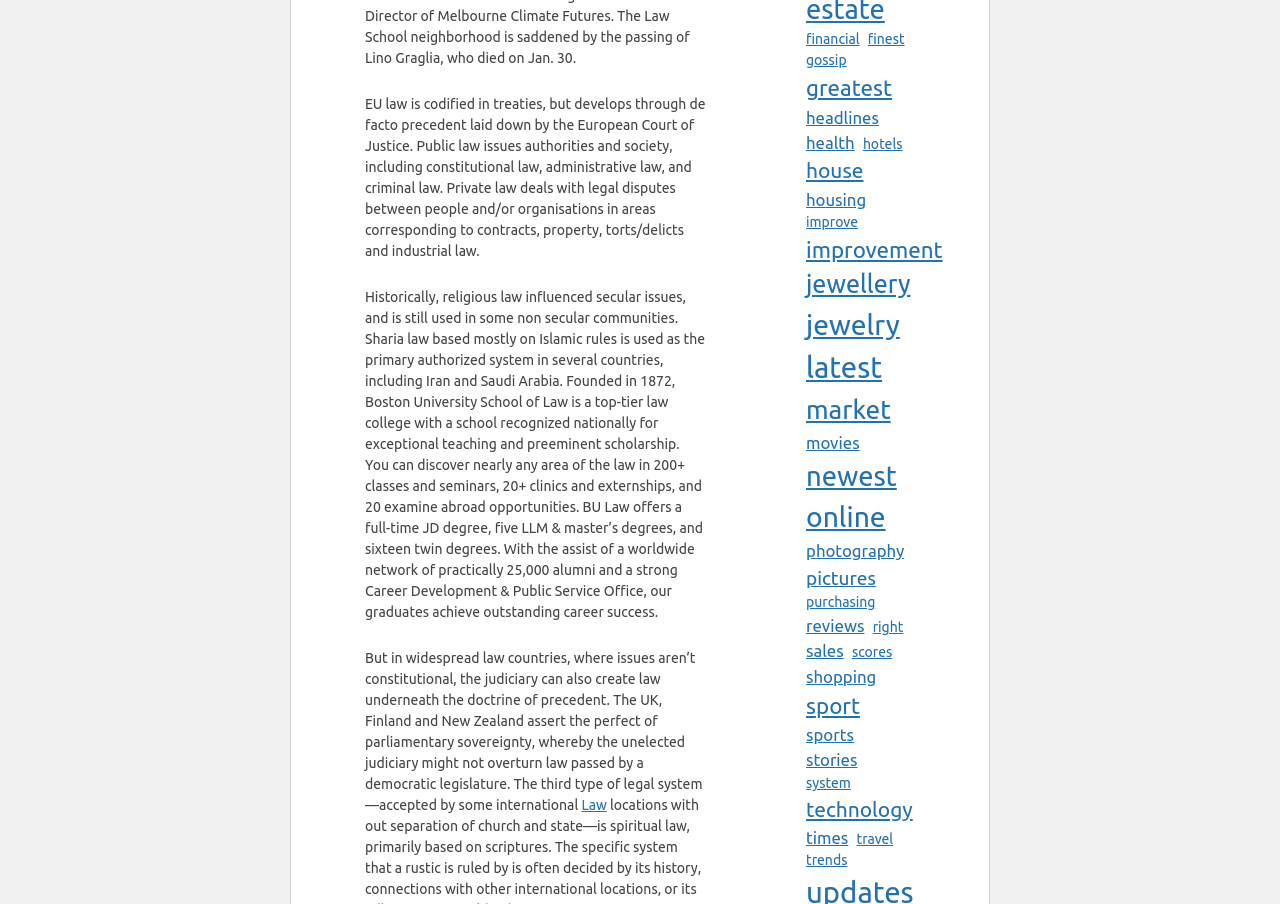Find the bounding box coordinates of the area to click in order to follow the instruction: "Browse 'technology'".

[0.63, 0.878, 0.713, 0.913]